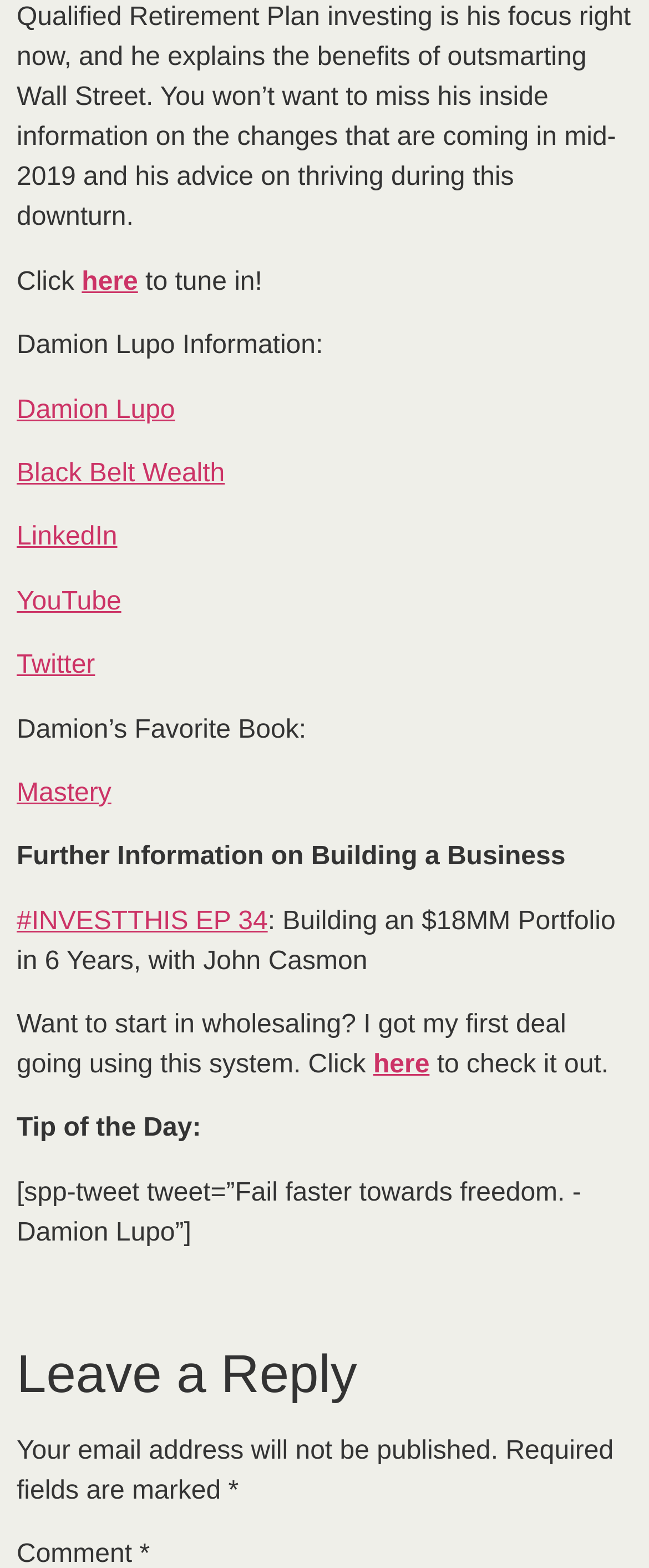Please locate the bounding box coordinates of the region I need to click to follow this instruction: "Visit Damion Lupo's LinkedIn profile".

[0.026, 0.334, 0.181, 0.352]